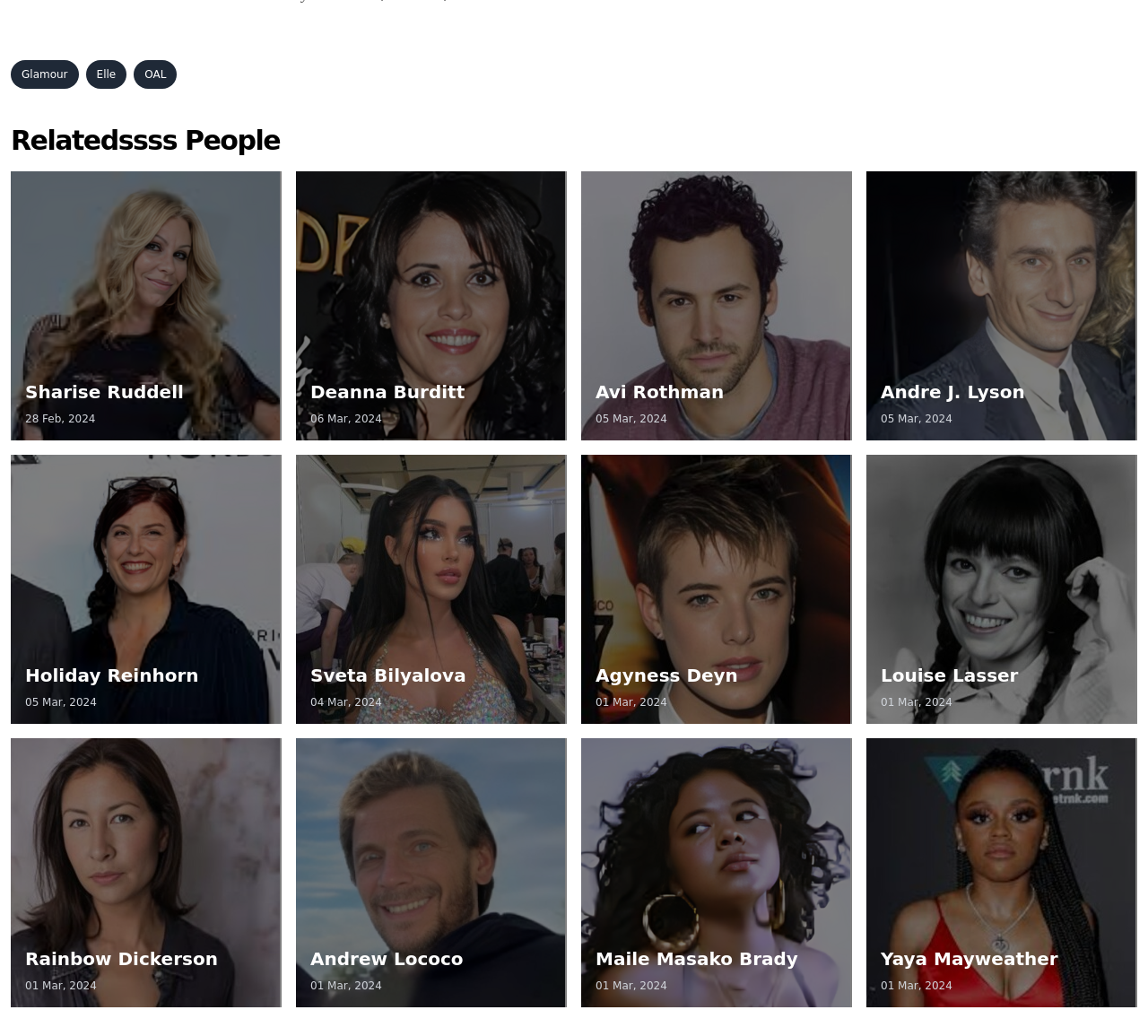Specify the bounding box coordinates (top-left x, top-left y, bottom-right x, bottom-right y) of the UI element in the screenshot that matches this description: Elle

[0.075, 0.058, 0.11, 0.086]